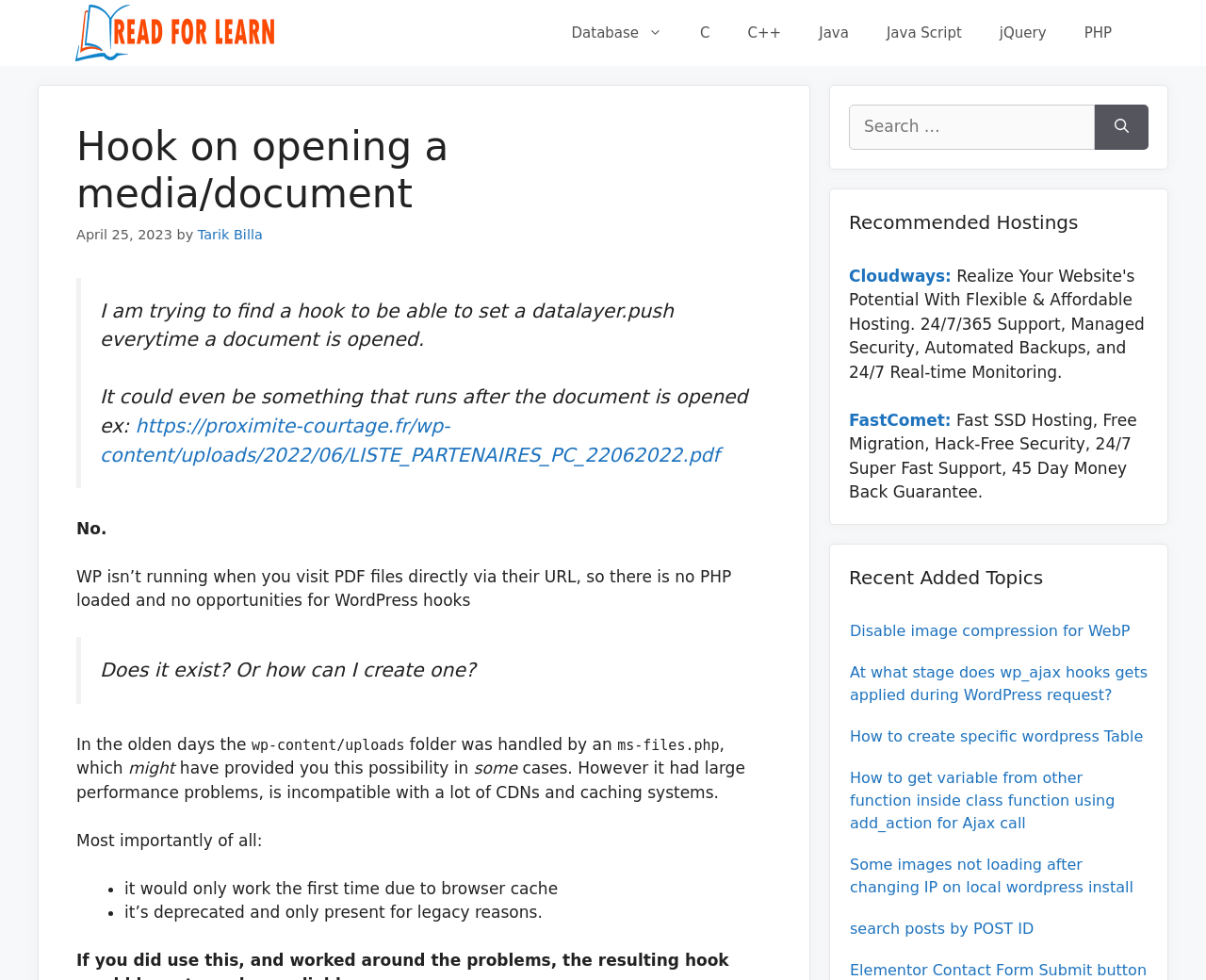Please reply to the following question using a single word or phrase: 
What is the name of the hosting service recommended in the post?

Cloudways